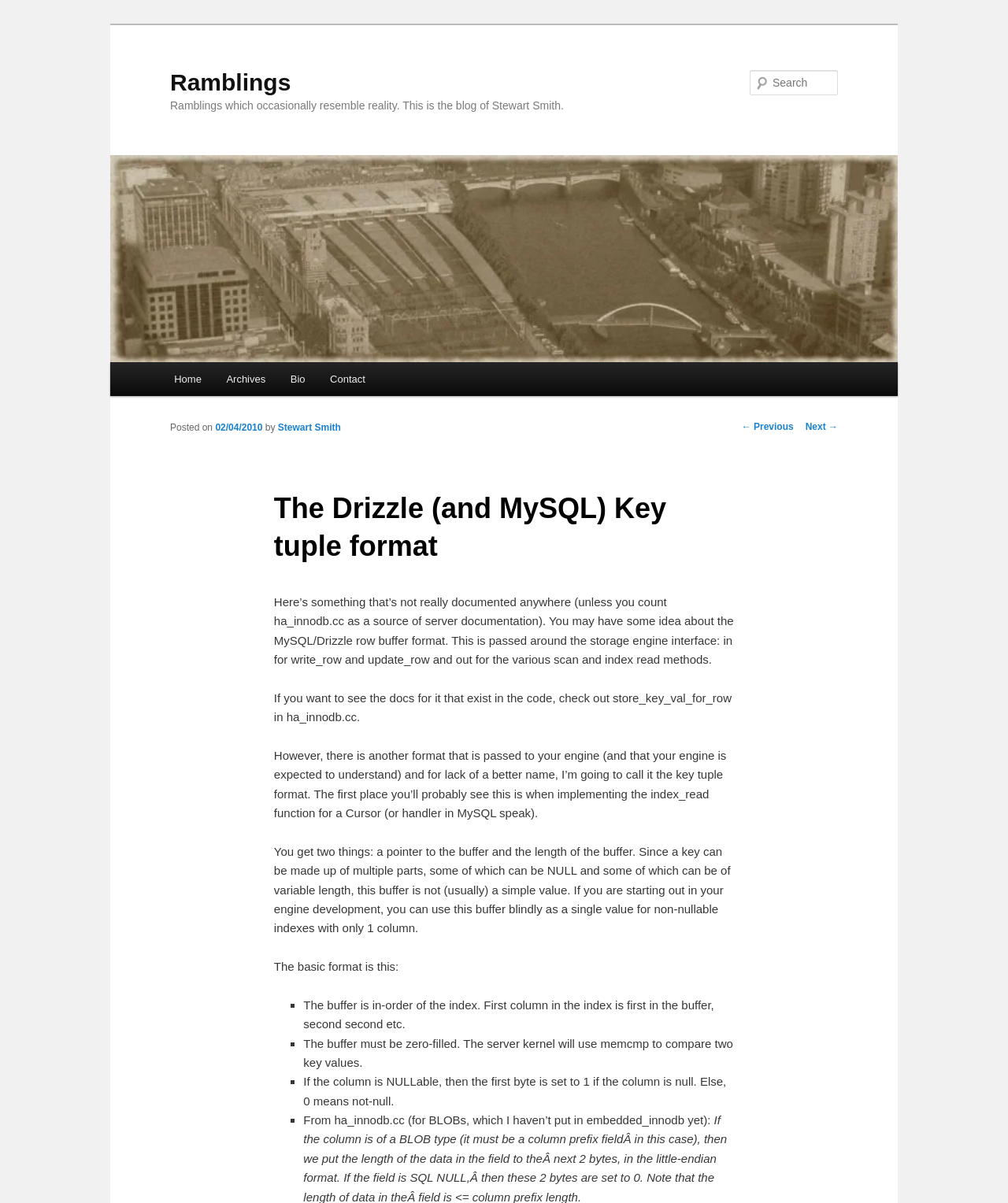Give a detailed account of the webpage's layout and content.

This webpage is a blog post titled "The Drizzle (and MySQL) Key tuple format" on a website called "Ramblings". At the top left, there is a link to "Skip to primary content". Below it, there is a heading "Ramblings" with a link to the blog's homepage. To the right of the heading, there is a search bar with a label "Search" and a textbox to input search queries.

On the top right, there is a main menu with links to "Home", "Archives", "Bio", and "Contact". Below the main menu, there is a post navigation section with links to "← Previous" and "Next →".

The main content of the blog post is a technical article discussing the key tuple format in Drizzle and MySQL. The article is divided into several paragraphs, with headings and static text describing the format. There are also list markers (■) used to highlight specific points about the format.

At the top of the article, there is a heading "The Drizzle (and MySQL) Key tuple format" followed by the publication date "02/04/2010" and the author's name "Stewart Smith". The article then dives into the details of the key tuple format, explaining its structure and how it is used in the storage engine interface.